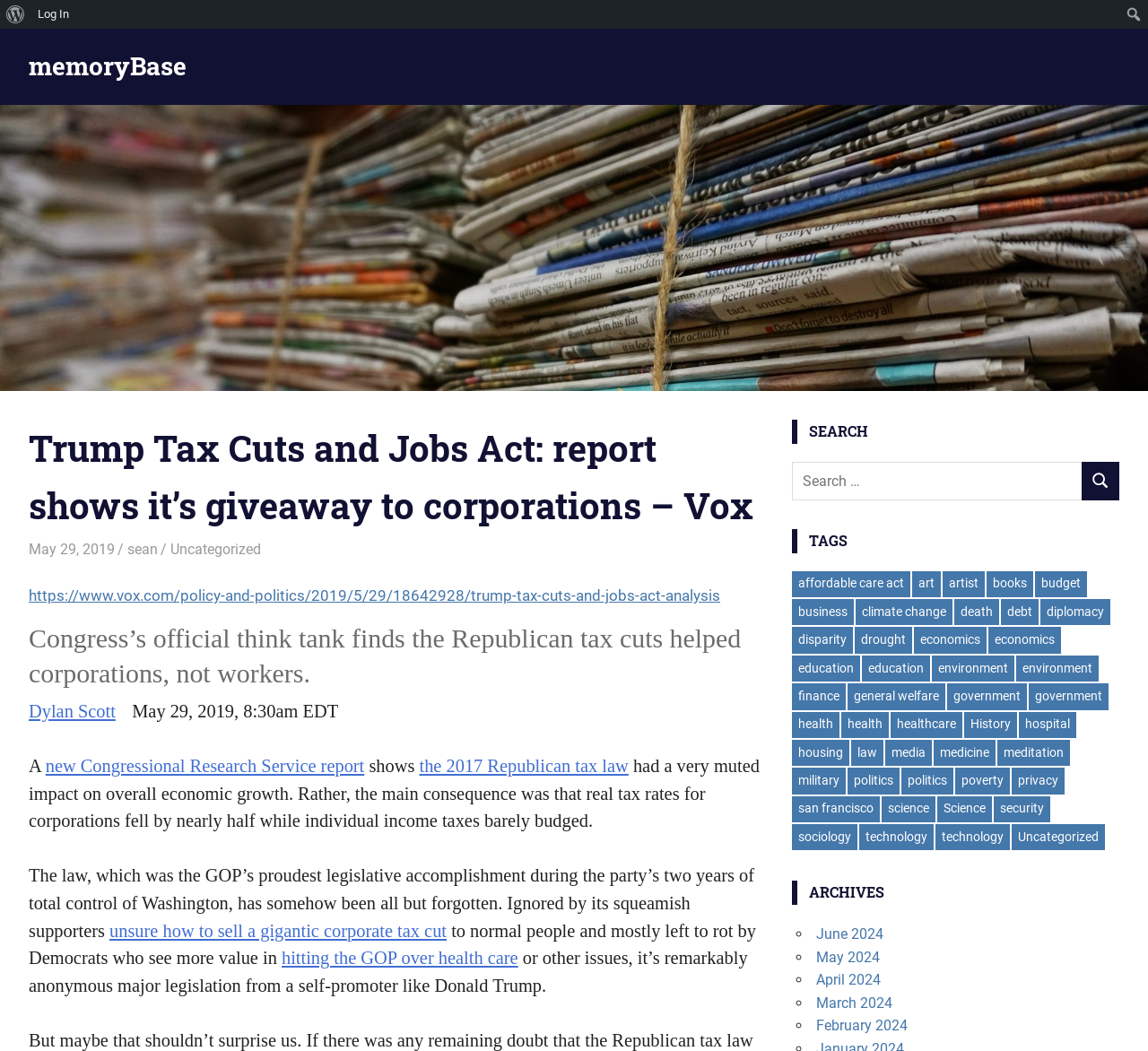Provide the bounding box coordinates of the area you need to click to execute the following instruction: "Read the article about Trump Tax Cuts and Jobs Act".

[0.025, 0.558, 0.627, 0.575]